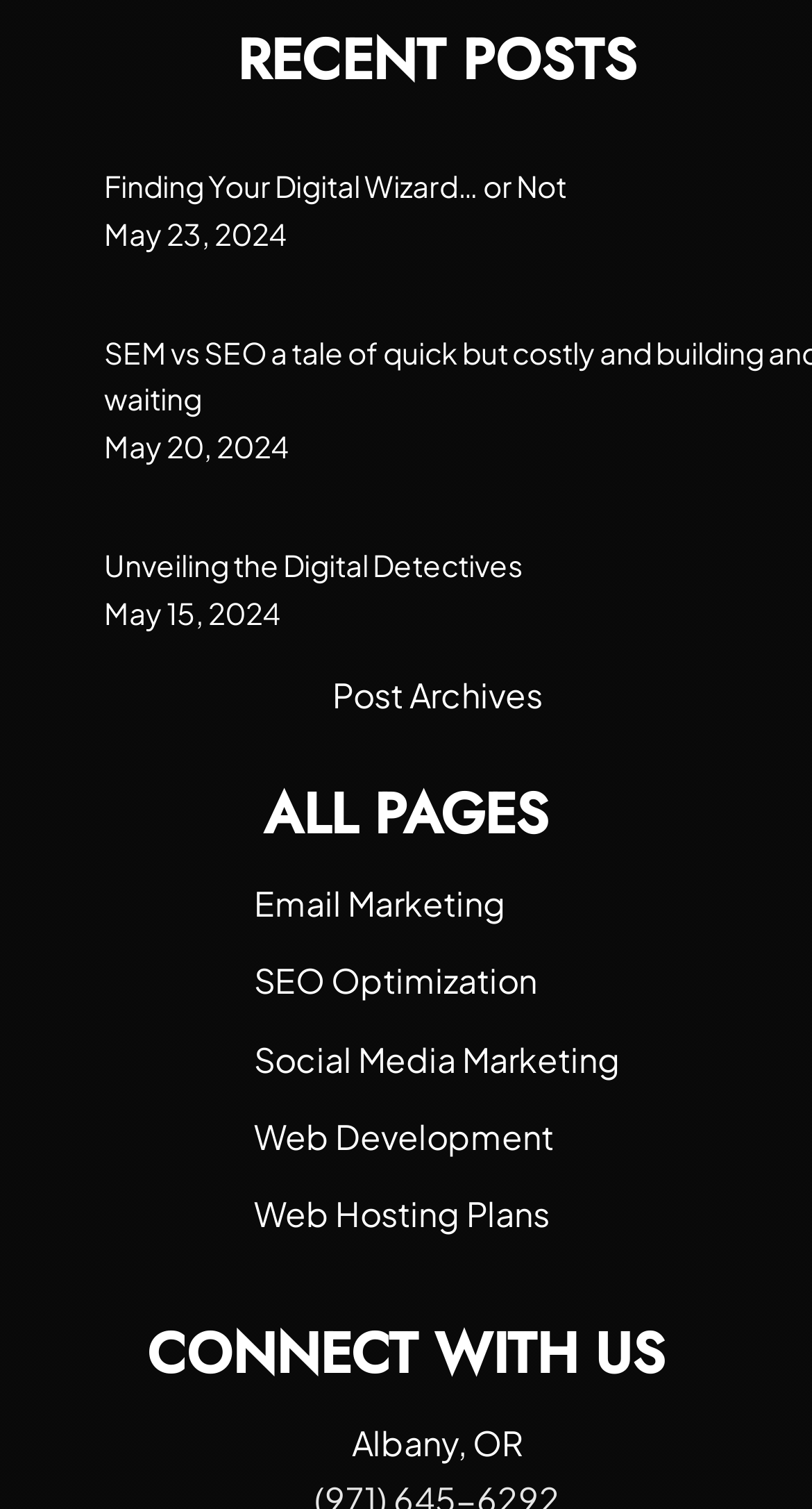What is the title of the recent posts section?
Examine the image and give a concise answer in one word or a short phrase.

RECENT POSTS